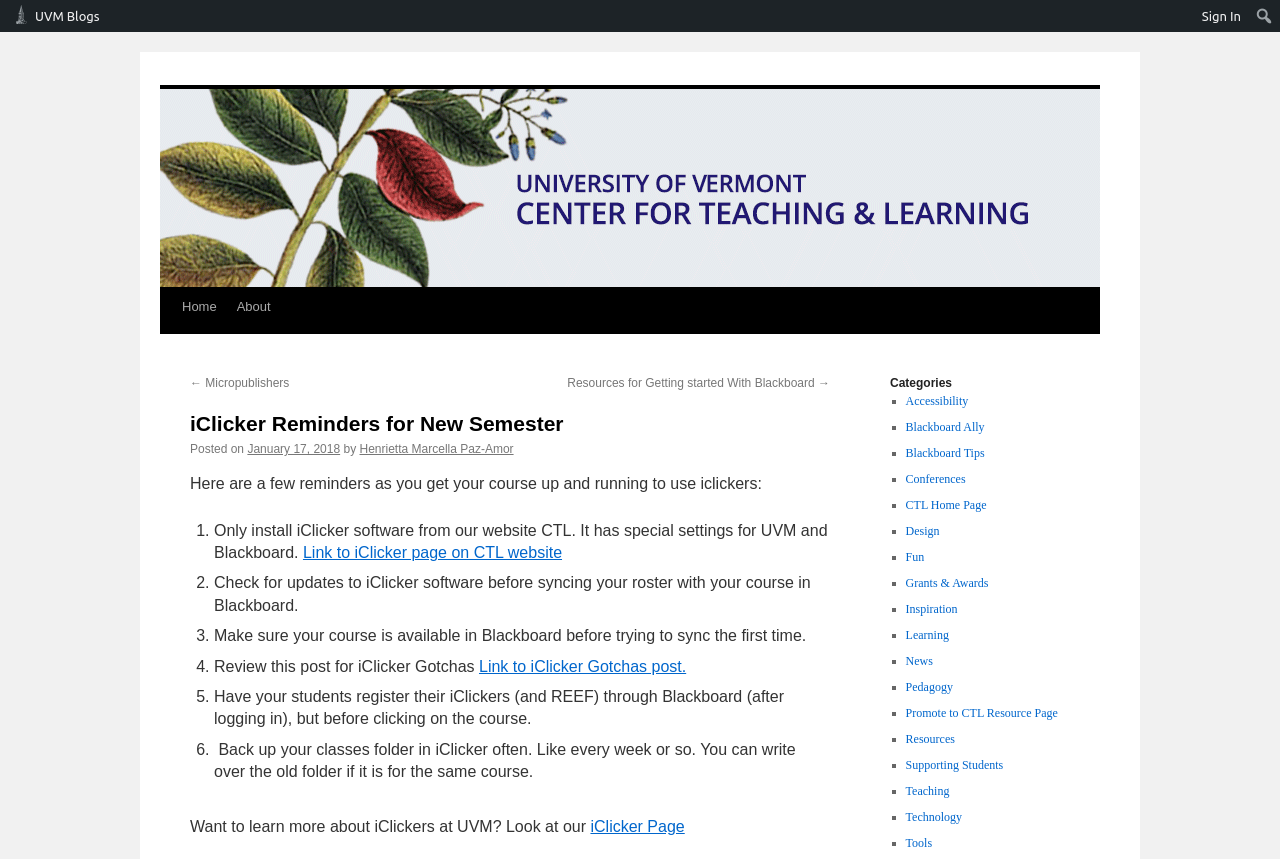Please specify the bounding box coordinates for the clickable region that will help you carry out the instruction: "Check the resources for getting started with Blackboard".

[0.443, 0.438, 0.648, 0.454]